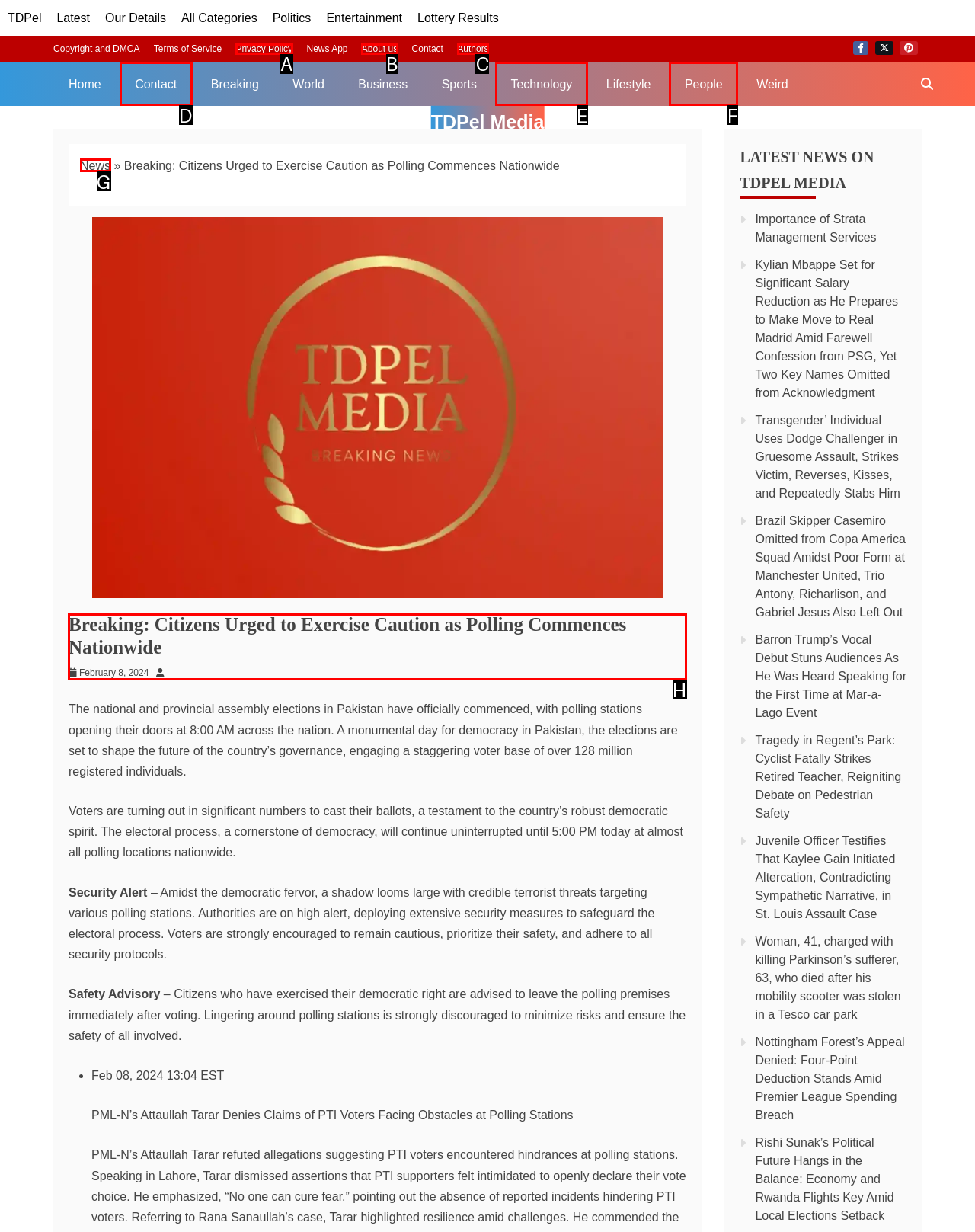Among the marked elements in the screenshot, which letter corresponds to the UI element needed for the task: Read the latest news on 'Breaking: Citizens Urged To Exercise Caution As Polling Commences Nationwide'?

H